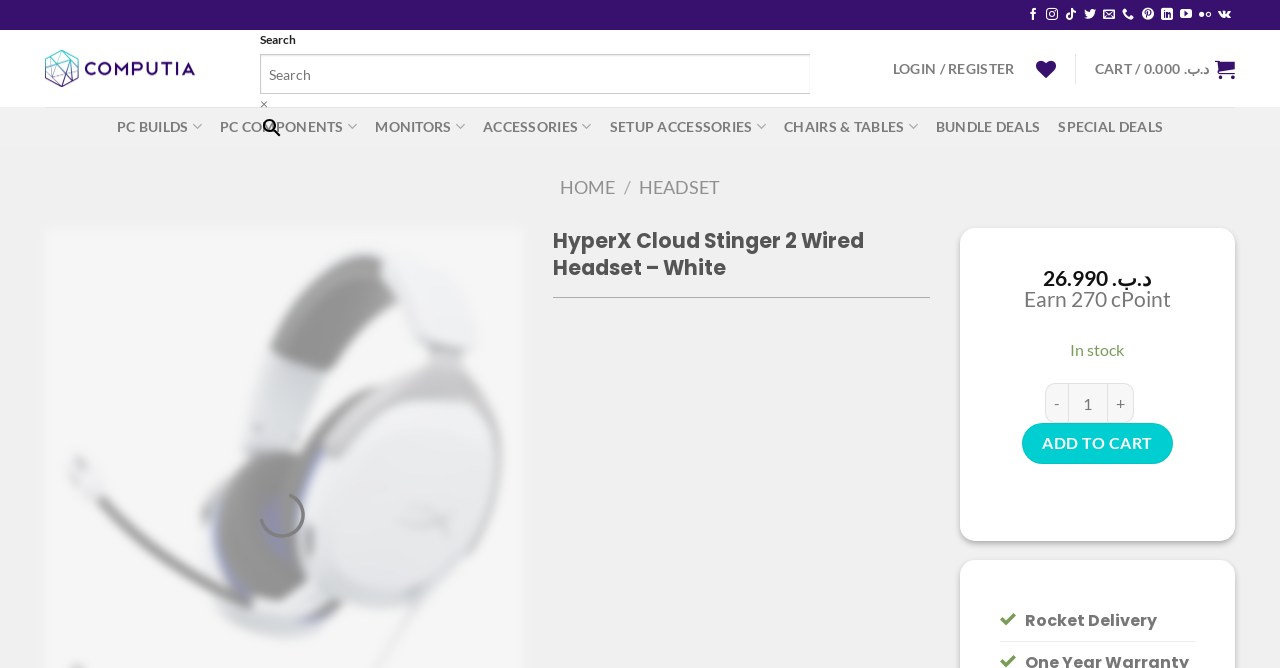What is the delivery option mentioned on the page?
Please ensure your answer to the question is detailed and covers all necessary aspects.

I found the delivery option mentioned on the page by looking at the static text element that says 'Rocket Delivery' at the bottom of the page.